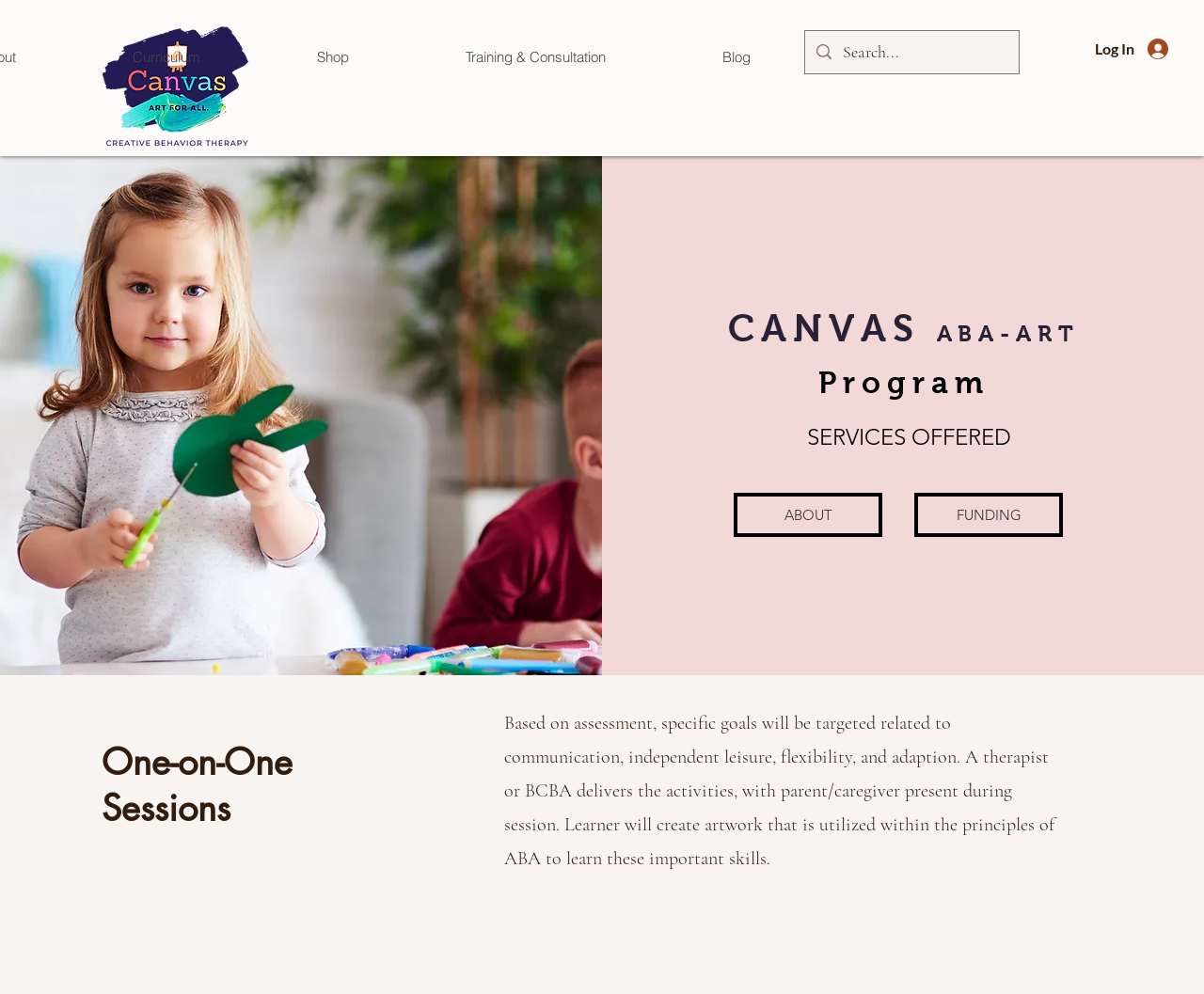Using the format (top-left x, top-left y, bottom-right x, bottom-right y), and given the element description, identify the bounding box coordinates within the screenshot: Curriculum

[0.025, 0.044, 0.178, 0.072]